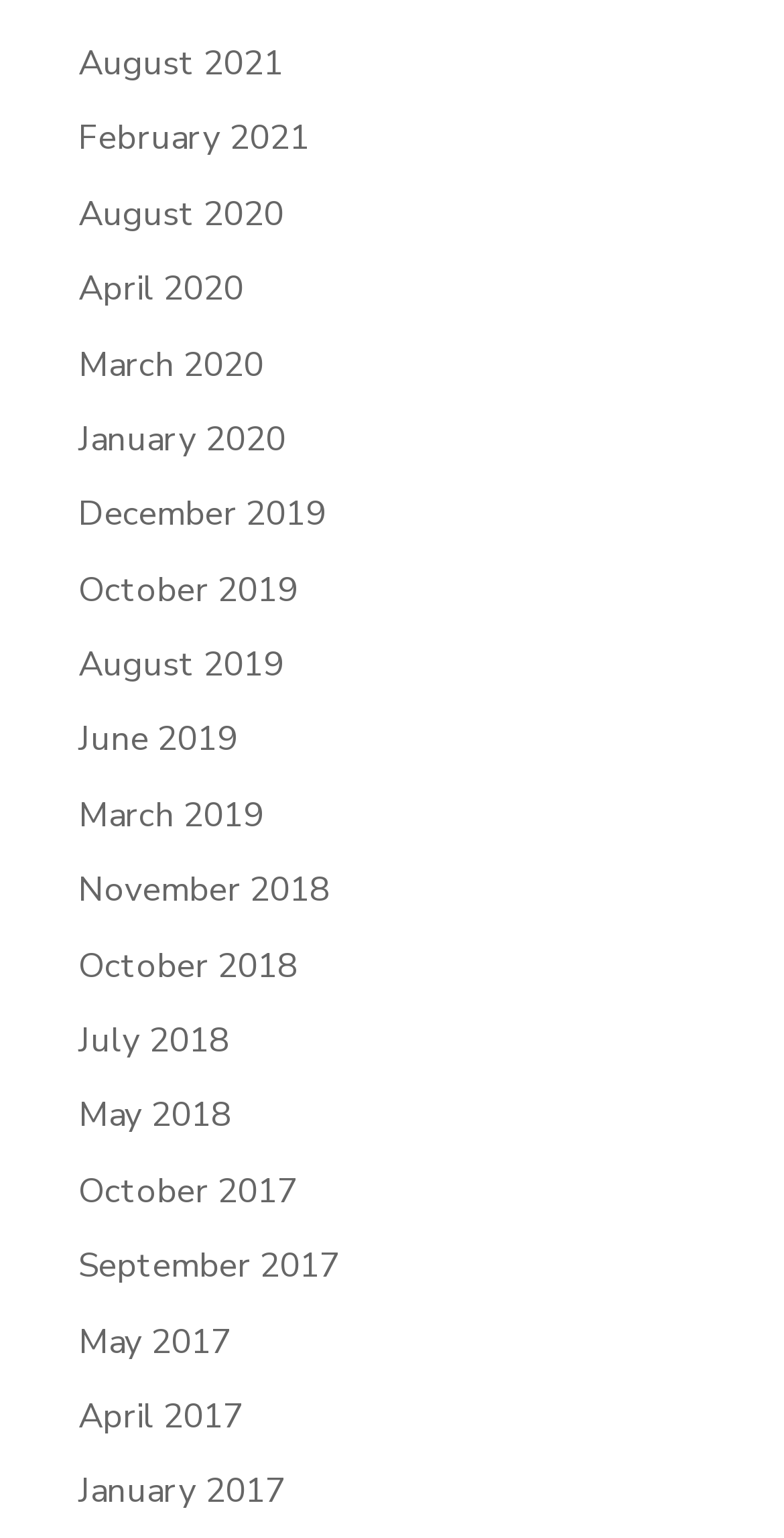Please identify the bounding box coordinates of the element I should click to complete this instruction: 'access August 2020'. The coordinates should be given as four float numbers between 0 and 1, like this: [left, top, right, bottom].

[0.1, 0.124, 0.362, 0.154]